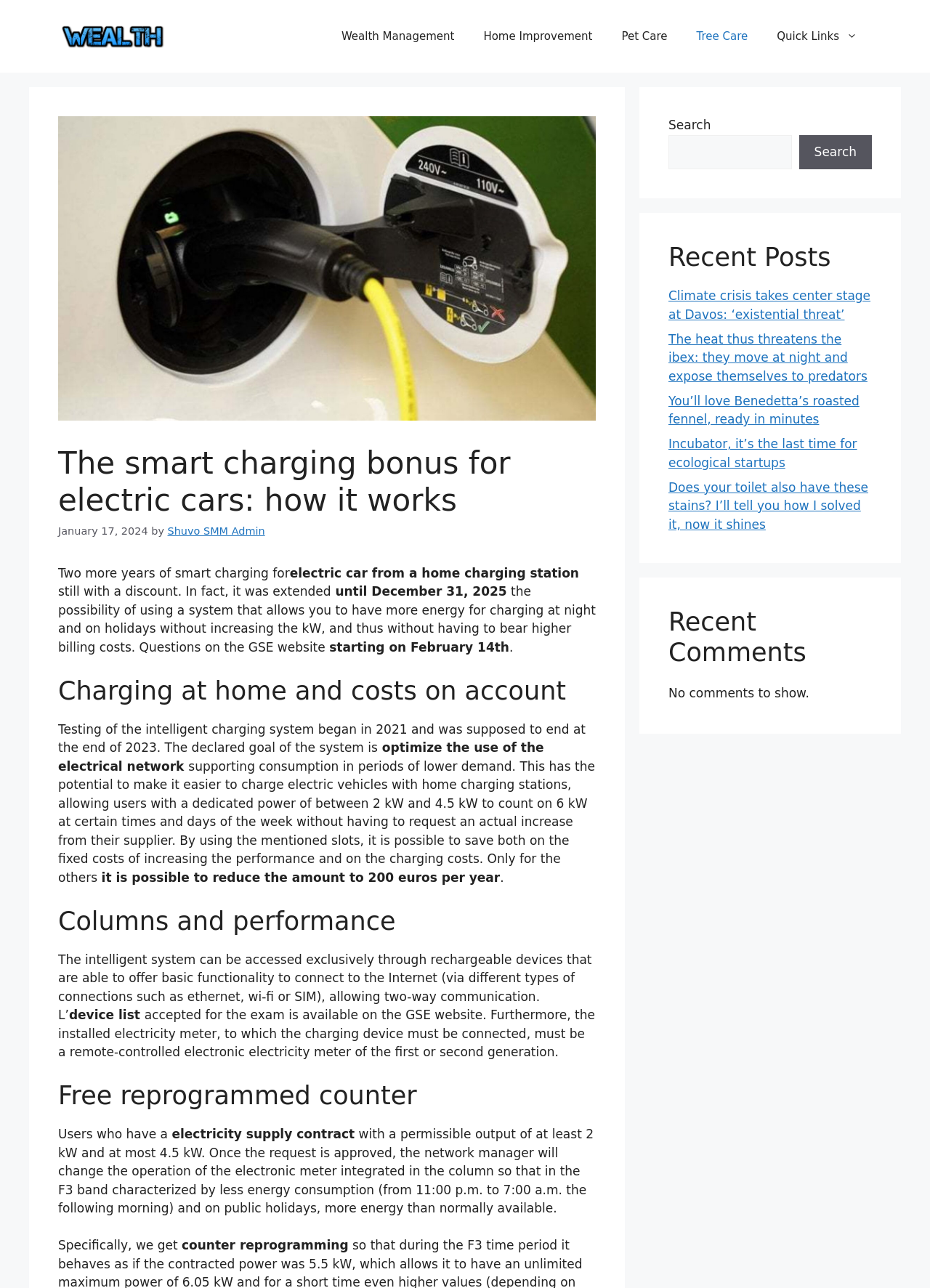What is the benefit of using the smart charging system?
Please interpret the details in the image and answer the question thoroughly.

By using the smart charging system, users can save both on the fixed costs of increasing the performance and on the charging costs, and for others, it is possible to reduce the amount to 200 euros per year.